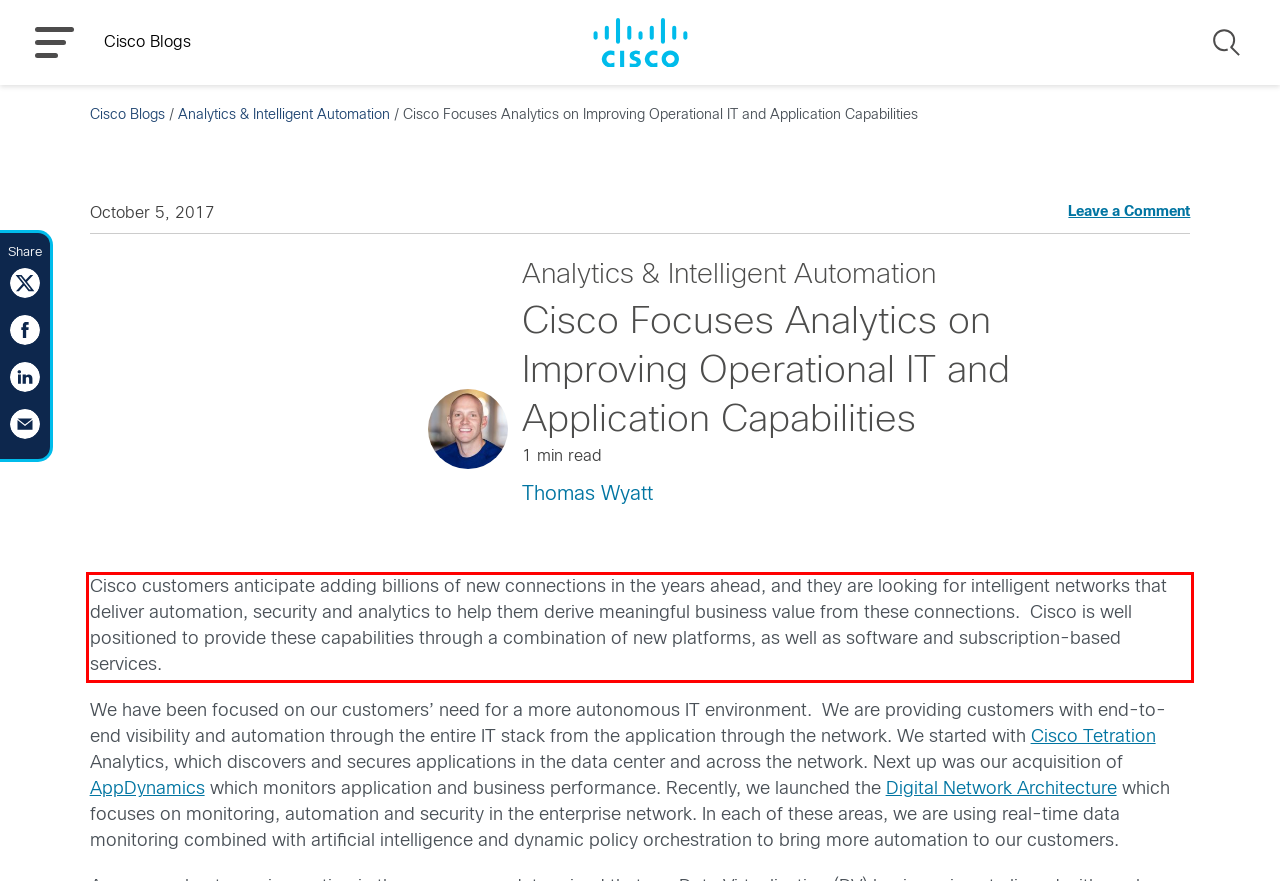Given a screenshot of a webpage containing a red rectangle bounding box, extract and provide the text content found within the red bounding box.

Cisco customers anticipate adding billions of new connections in the years ahead, and they are looking for intelligent networks that deliver automation, security and analytics to help them derive meaningful business value from these connections. Cisco is well positioned to provide these capabilities through a combination of new platforms, as well as software and subscription-based services.